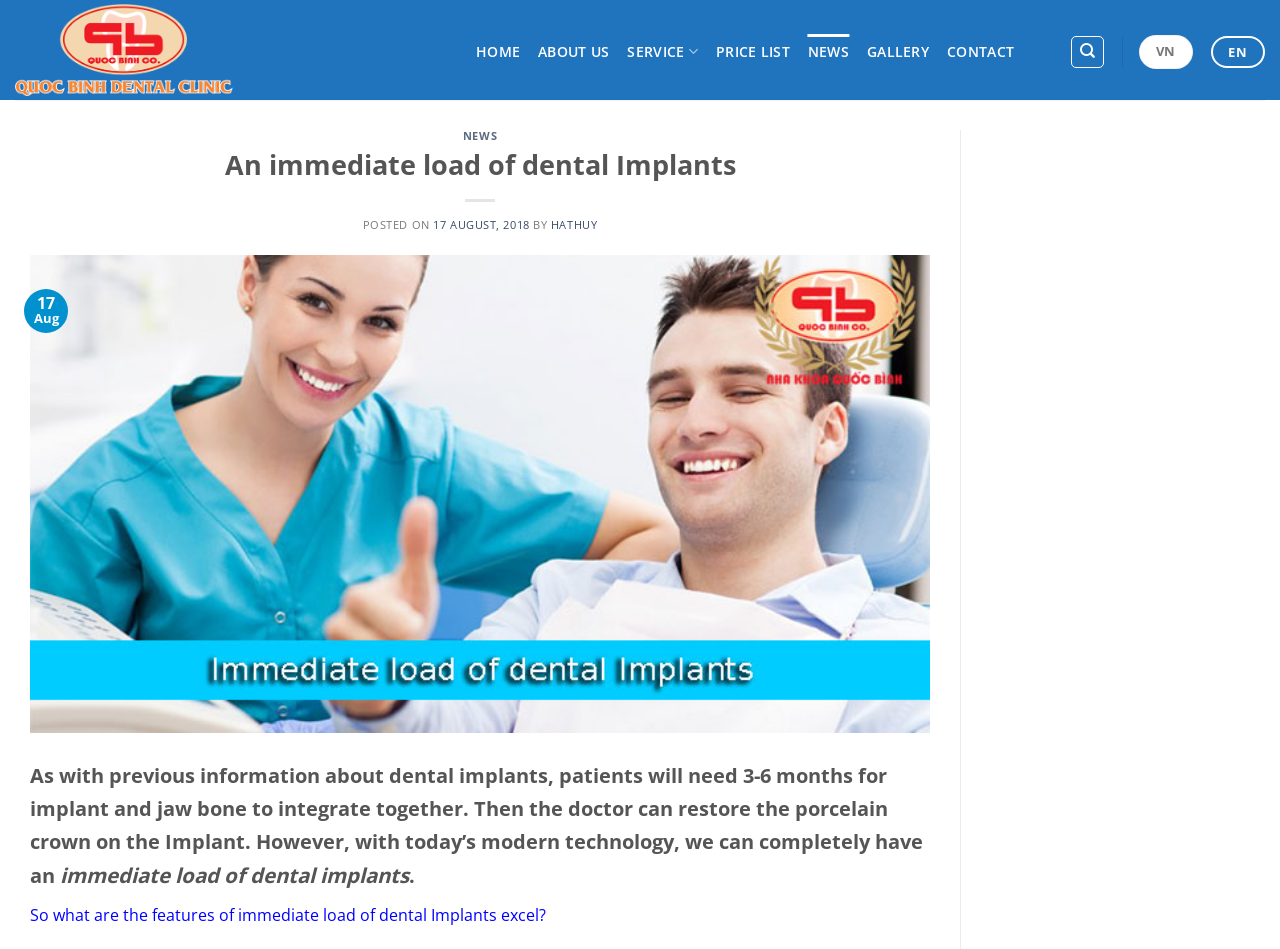Please identify the bounding box coordinates of the element's region that needs to be clicked to fulfill the following instruction: "contact us". The bounding box coordinates should consist of four float numbers between 0 and 1, i.e., [left, top, right, bottom].

[0.74, 0.036, 0.792, 0.074]